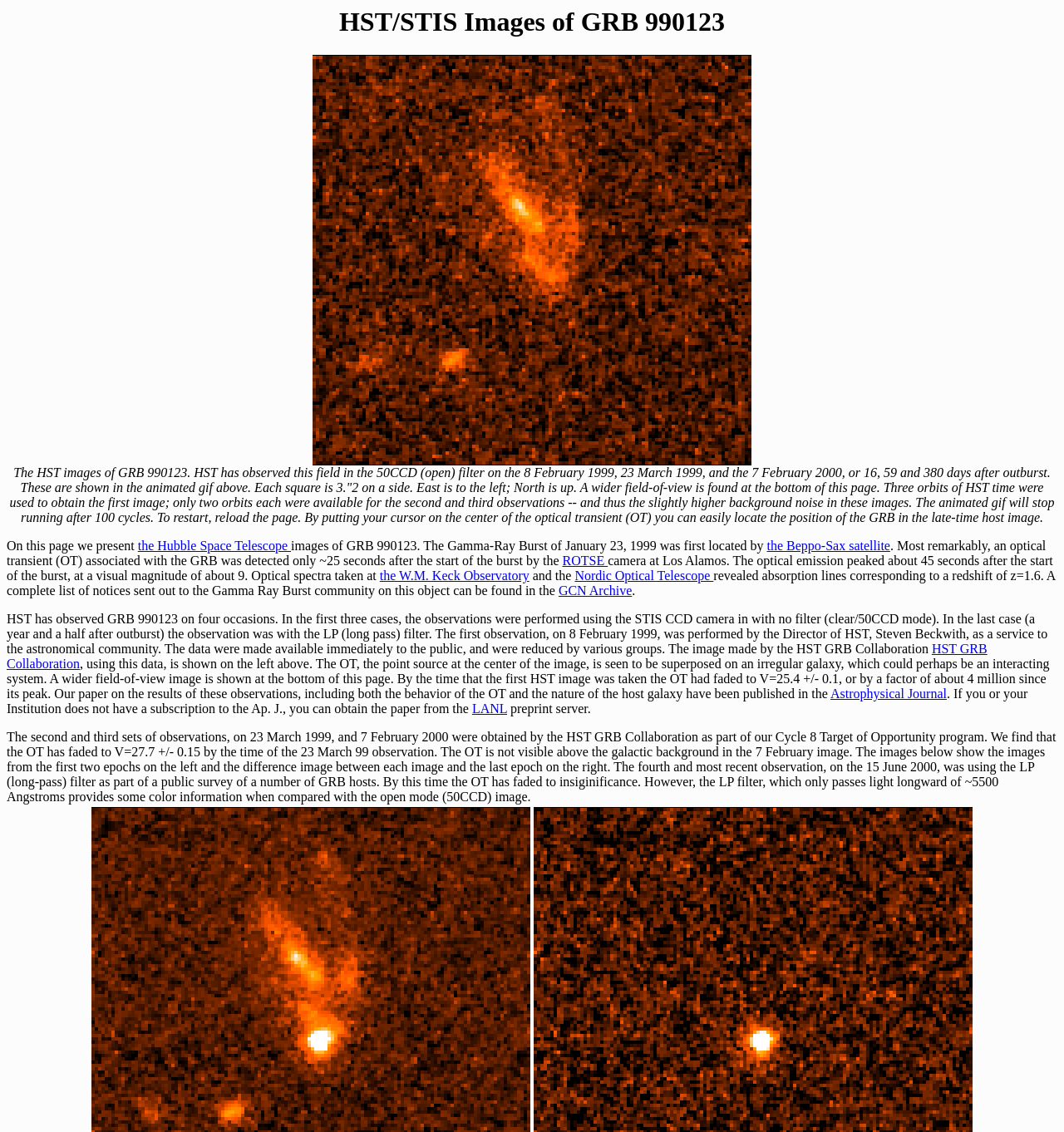Identify the coordinates of the bounding box for the element that must be clicked to accomplish the instruction: "Learn more about the Beppo-Sax satellite".

[0.721, 0.476, 0.837, 0.489]